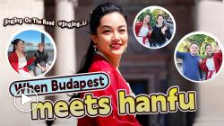Offer an in-depth description of the image.

The image features a vibrant and engaging scene titled "When Budapest meets hanfu." It showcases a smiling woman dressed in traditional Chinese hanfu attire, standing against a backdrop that hints at the beautiful architecture of Budapest. Surrounding her are circular images of friends enjoying the scenery, emphasizing the joy of cultural exchange and exploration. The colorful design and playful fonts add to the lively atmosphere, reflecting a blend of modern and traditional aesthetics. This visual invites viewers to delve into a cultural journey that celebrates the rich heritage of hanfu against the stunning backdrop of Budapest. A video play button indicates that this is part of a multimedia presentation, promising further insights into this captivating encounter.